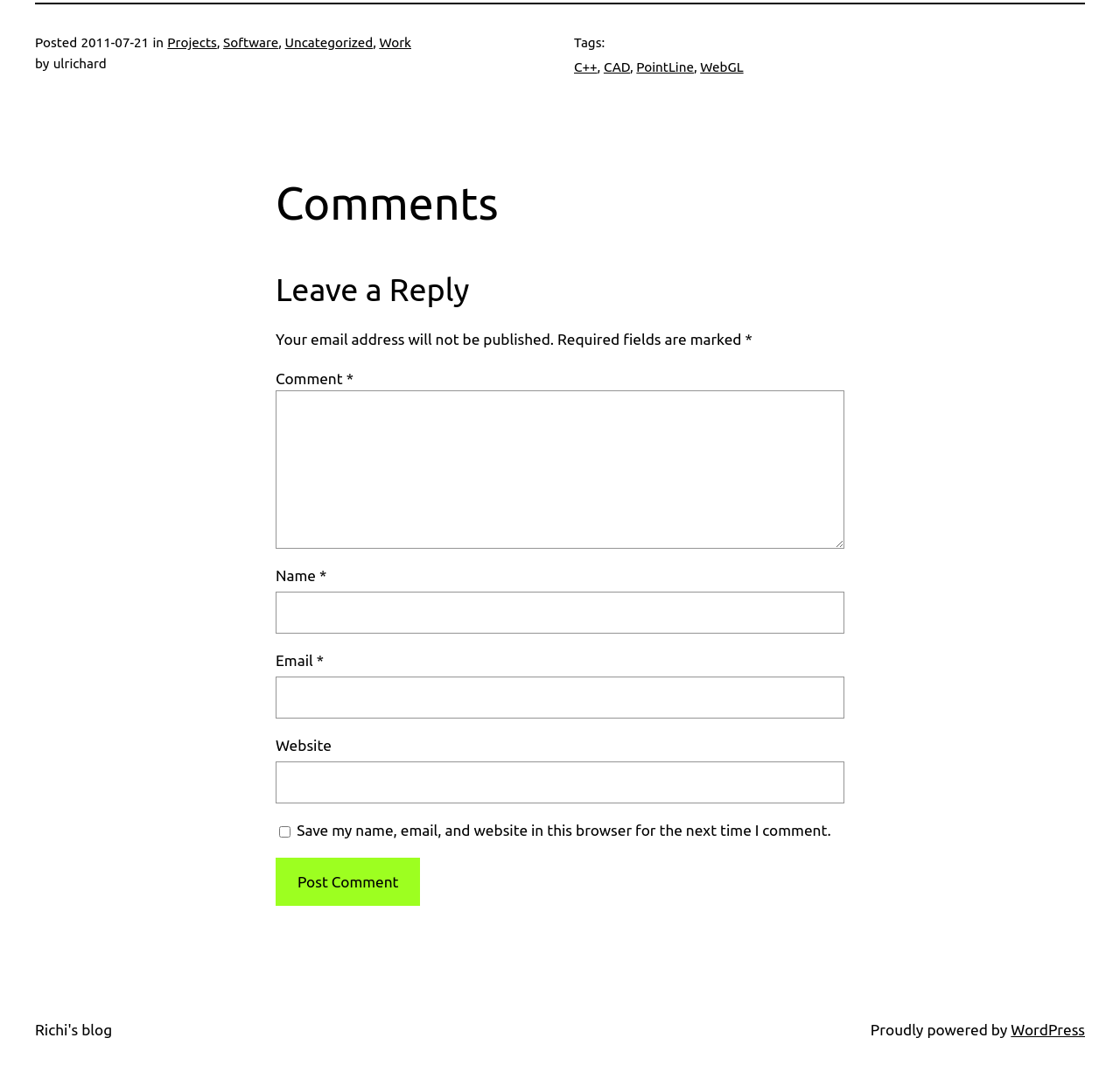Using the provided element description "Fun House", determine the bounding box coordinates of the UI element.

None